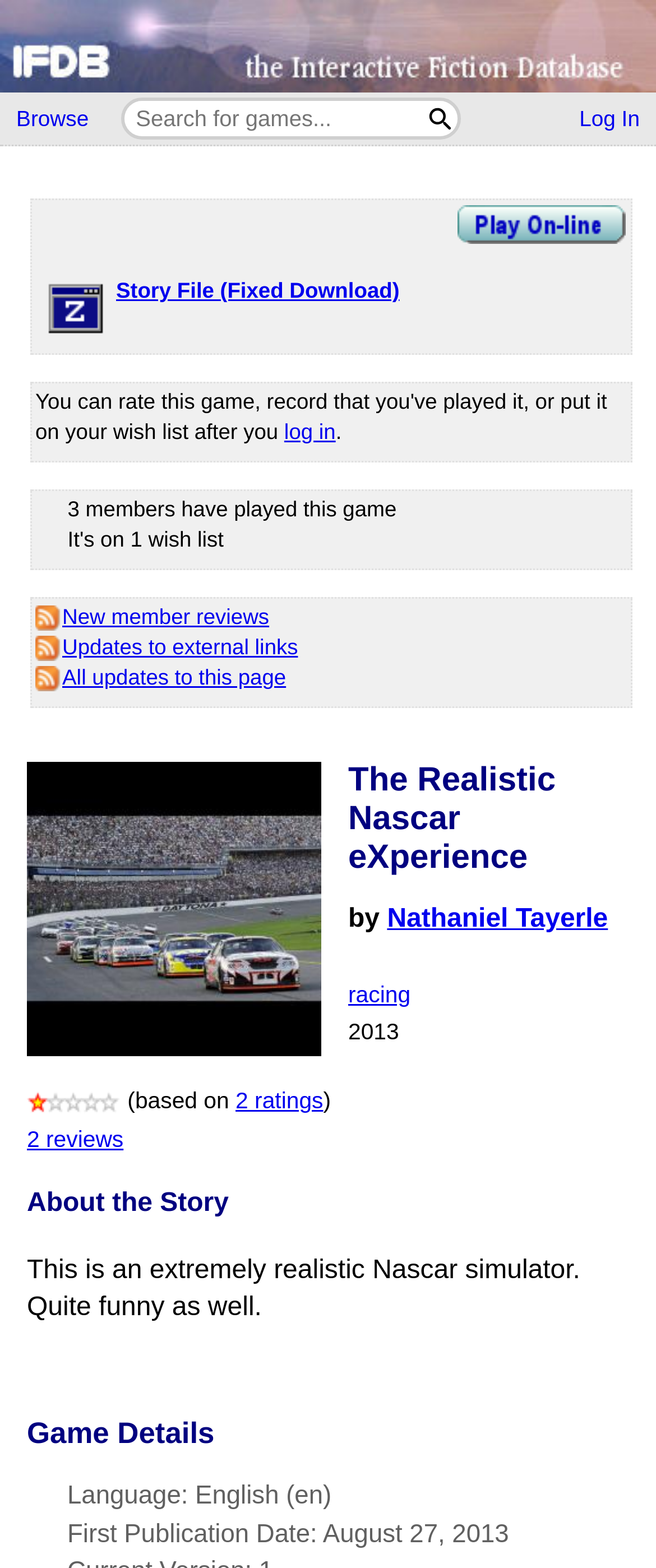Please determine the main heading text of this webpage.

The Realistic Nascar eXperience